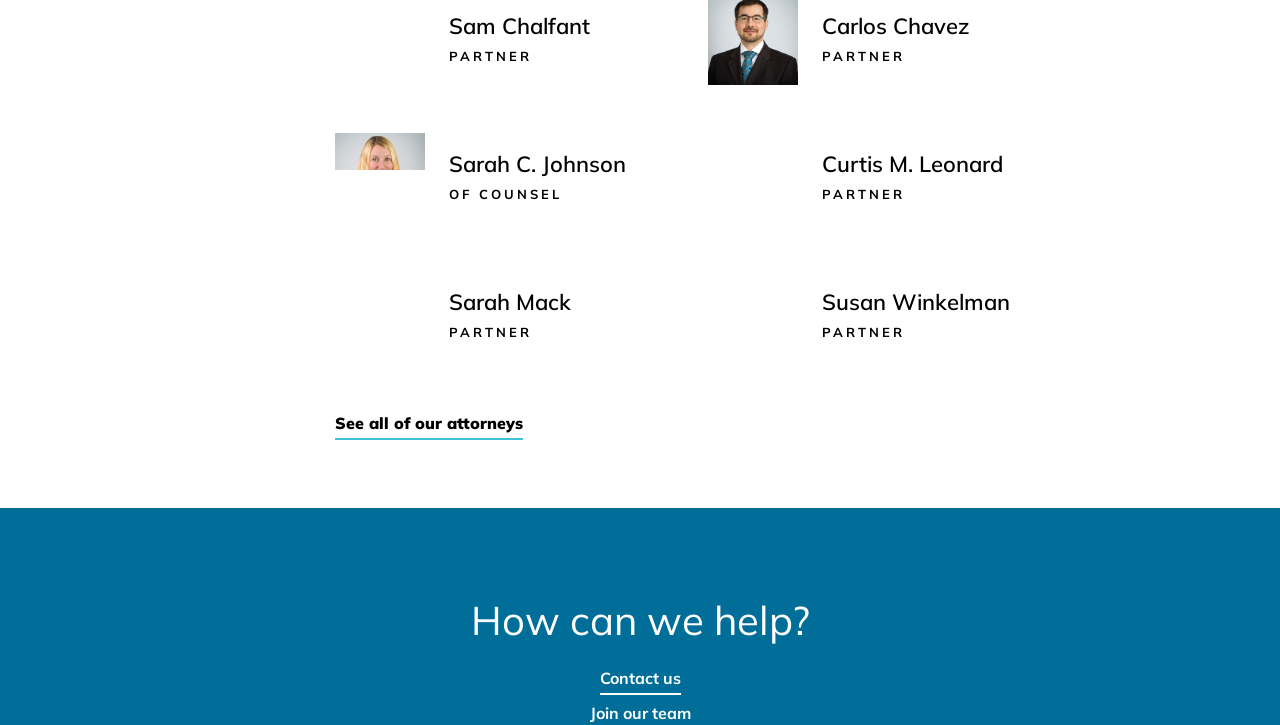Respond with a single word or phrase to the following question: How many images are on the page?

4